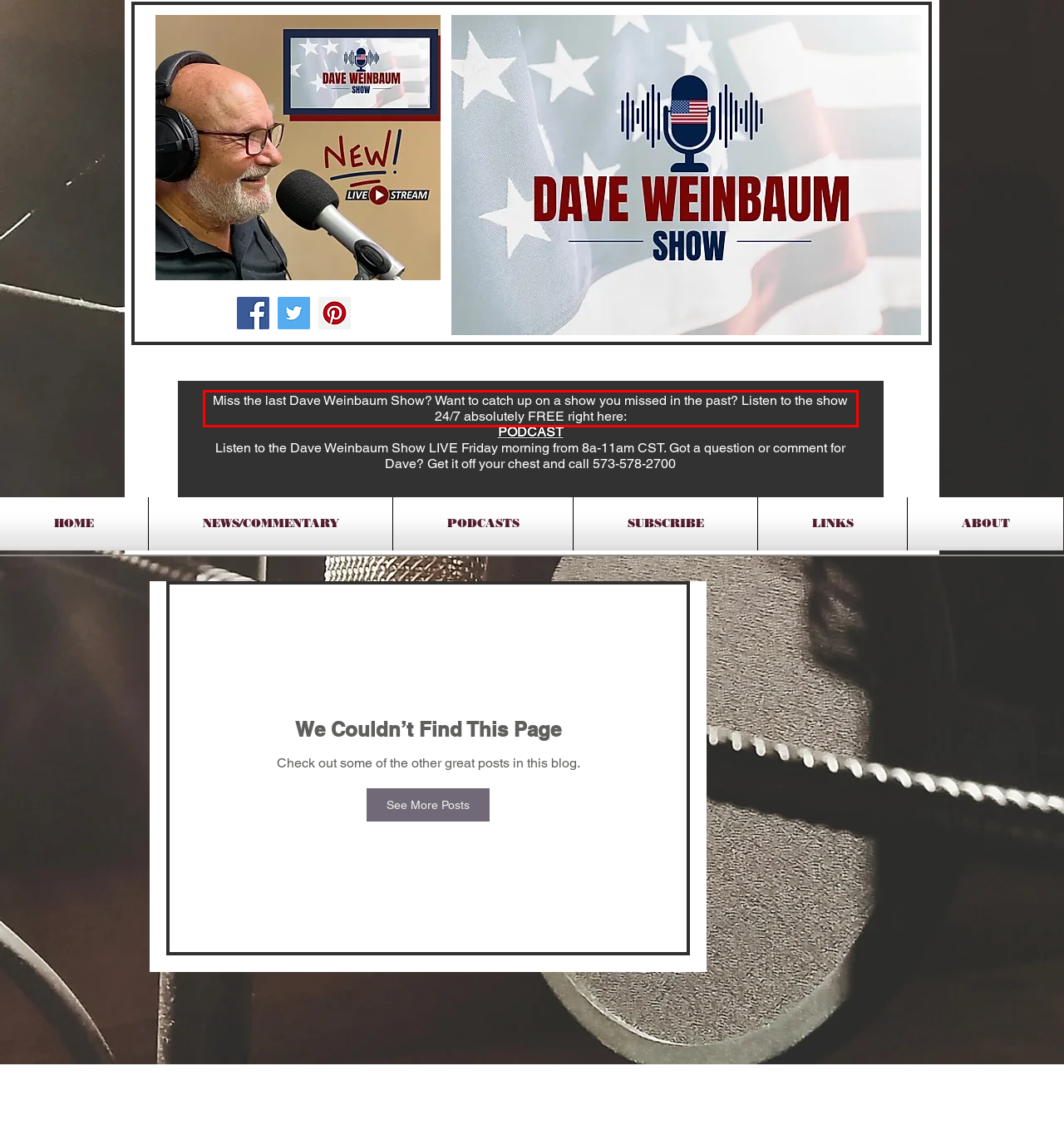You have a screenshot of a webpage with a red bounding box. Use OCR to generate the text contained within this red rectangle.

Miss the last Dave Weinbaum Show? Want to catch up on a show you missed in the past? Listen to the show 24/7 absolutely FREE right here: